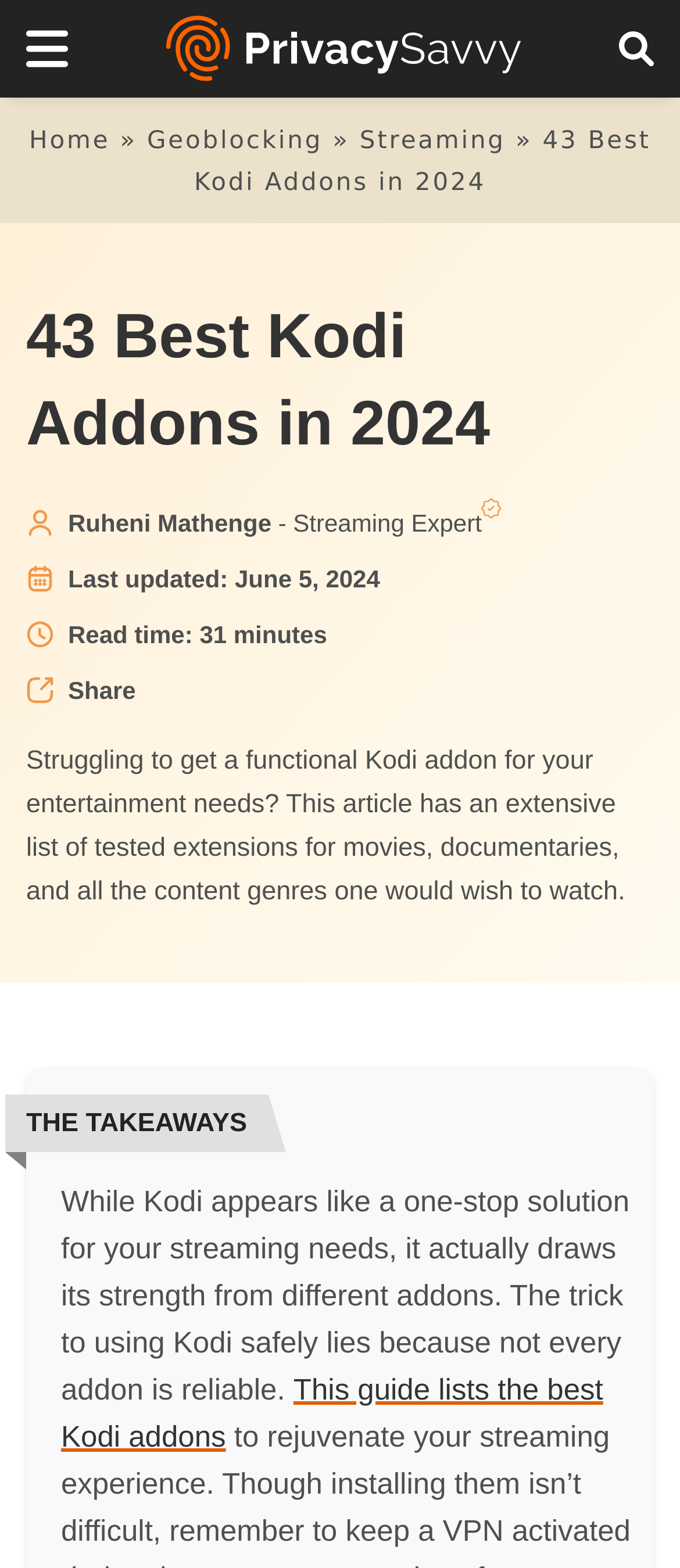Please specify the bounding box coordinates for the clickable region that will help you carry out the instruction: "Open Mobile Menu".

[0.038, 0.018, 0.1, 0.044]